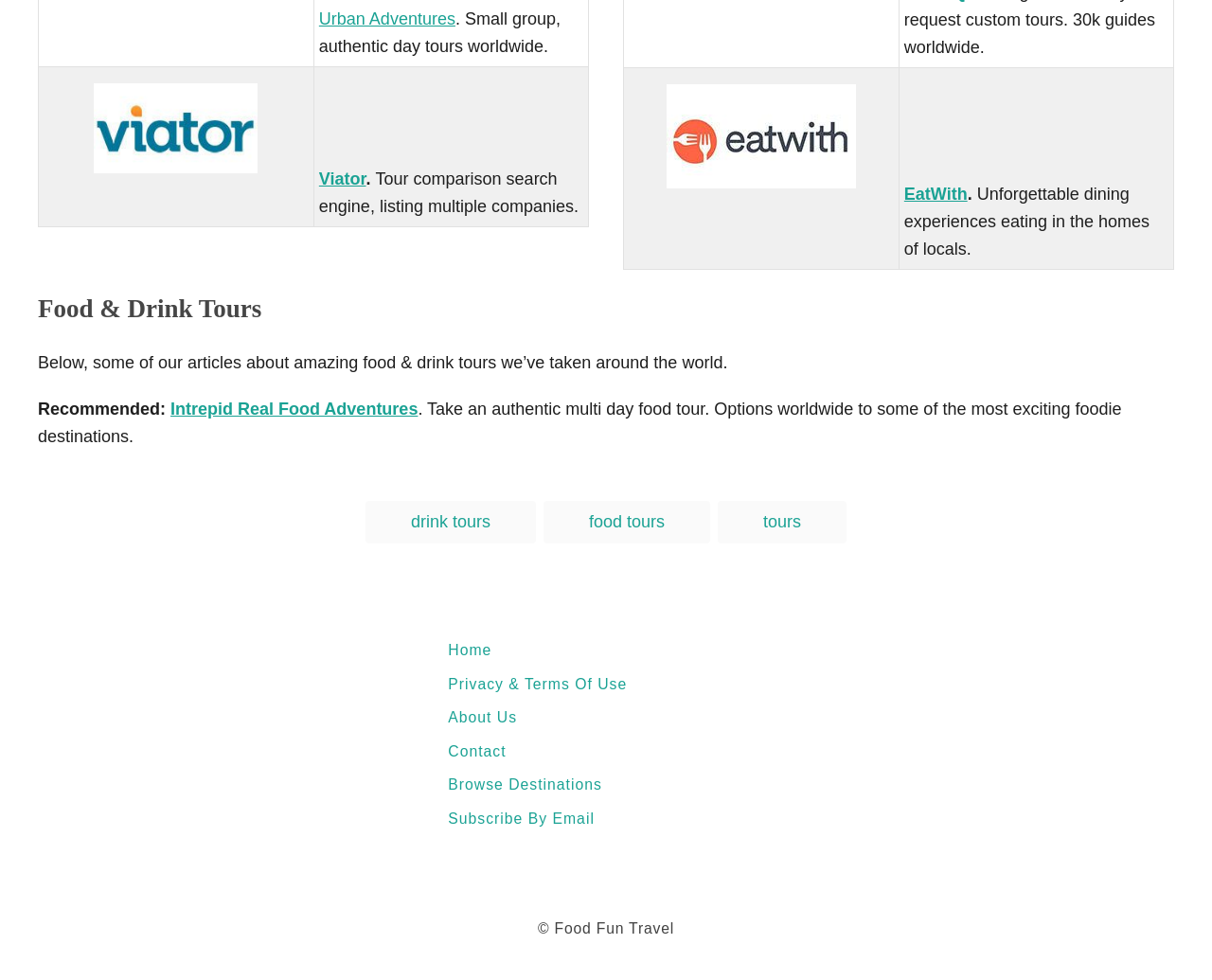What is the main topic of this webpage?
Using the visual information, reply with a single word or short phrase.

Food & Drink Tours